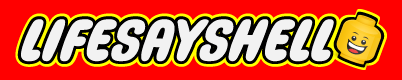Please reply with a single word or brief phrase to the question: 
What is the shape of the iconic element at the end of the text?

LEGO brick face